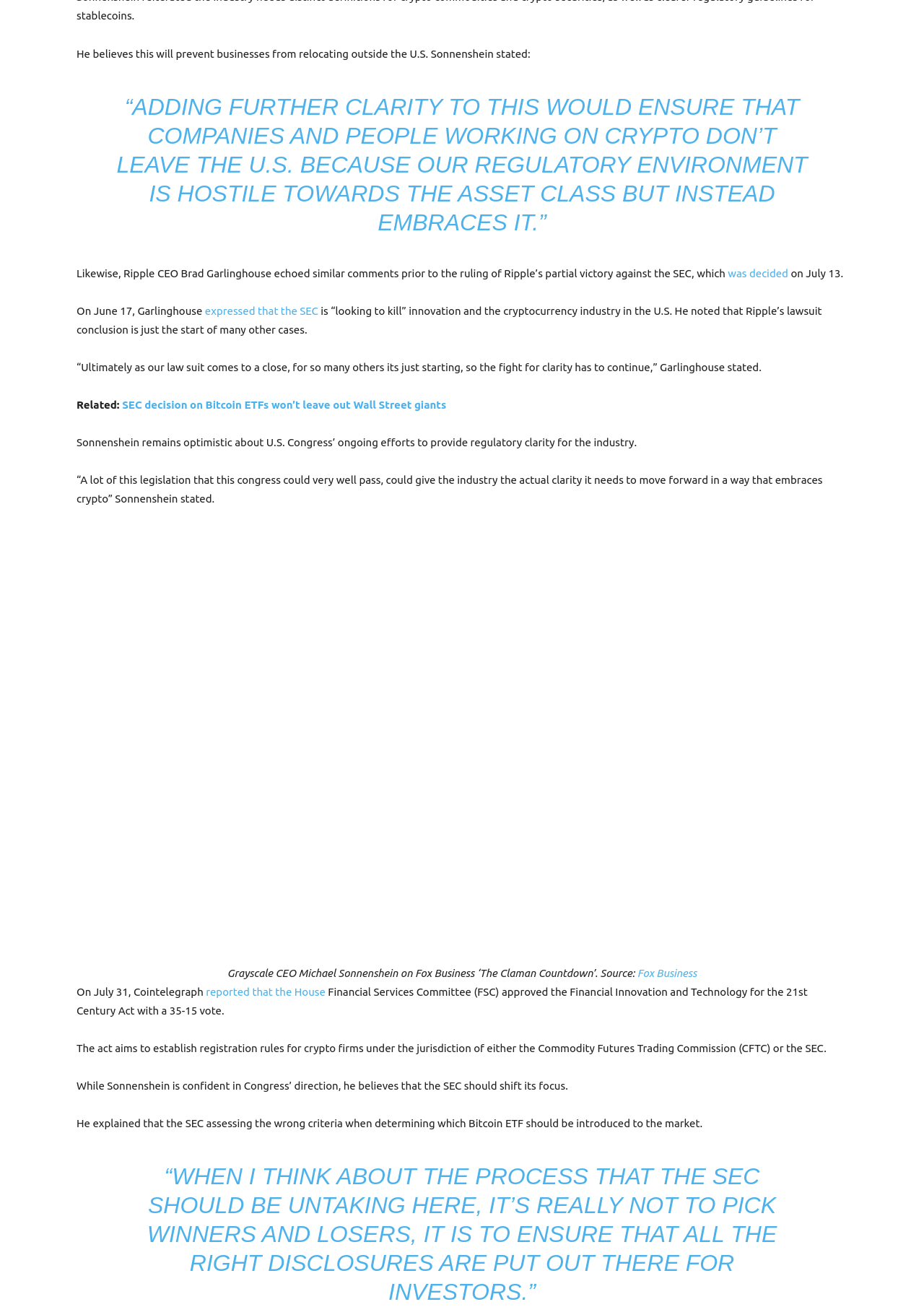What is the name of the organization that Grayscale CEO Michael Sonnenshein believes should shift its focus?
Answer the question with a detailed explanation, including all necessary information.

I found this answer by examining the text content of the webpage, specifically the sentence 'While Sonnenshein is confident in Congress’ direction, he believes that the SEC should shift its focus.'.